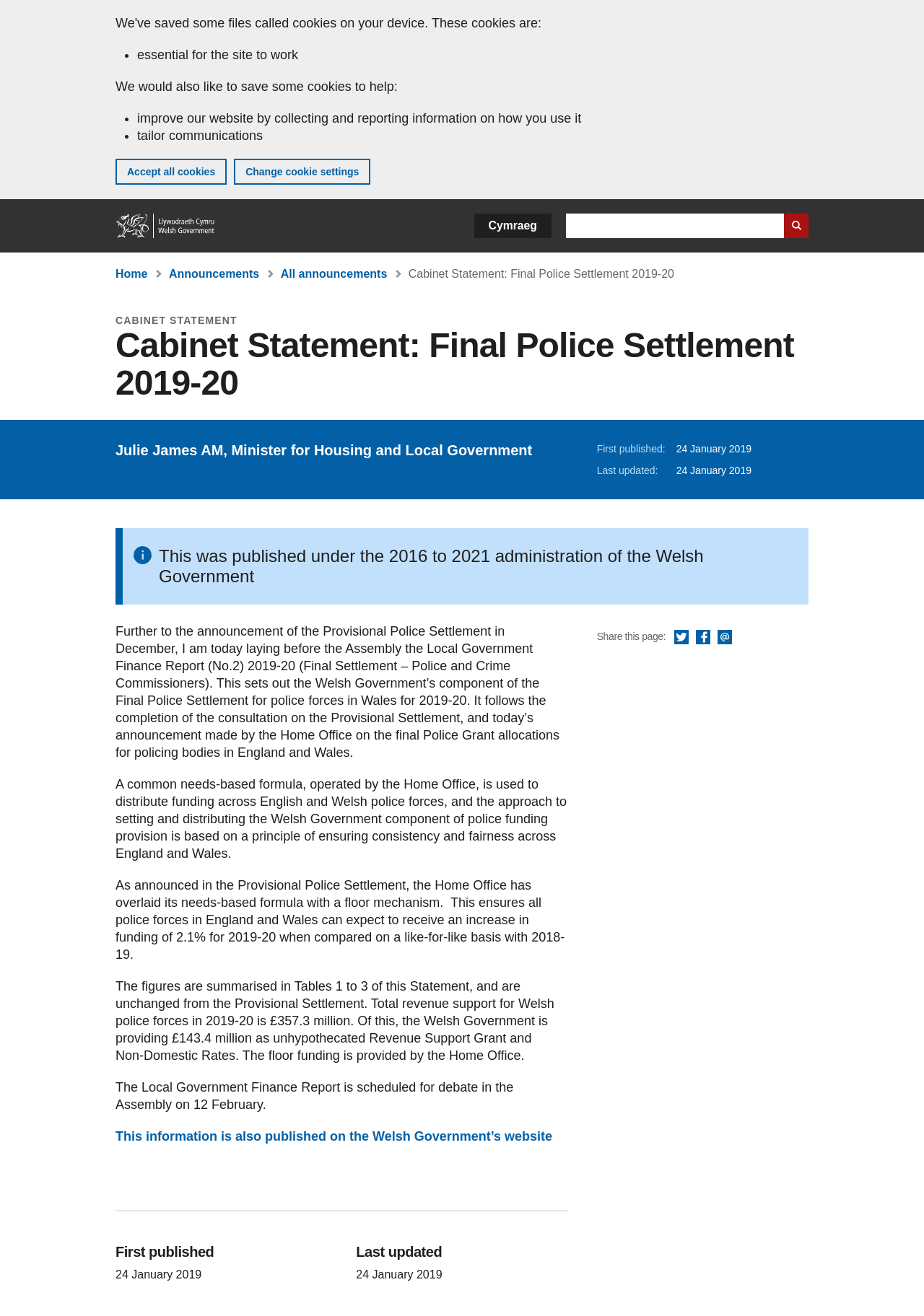Please provide a short answer using a single word or phrase for the question:
How many links are there in the breadcrumb navigation?

4